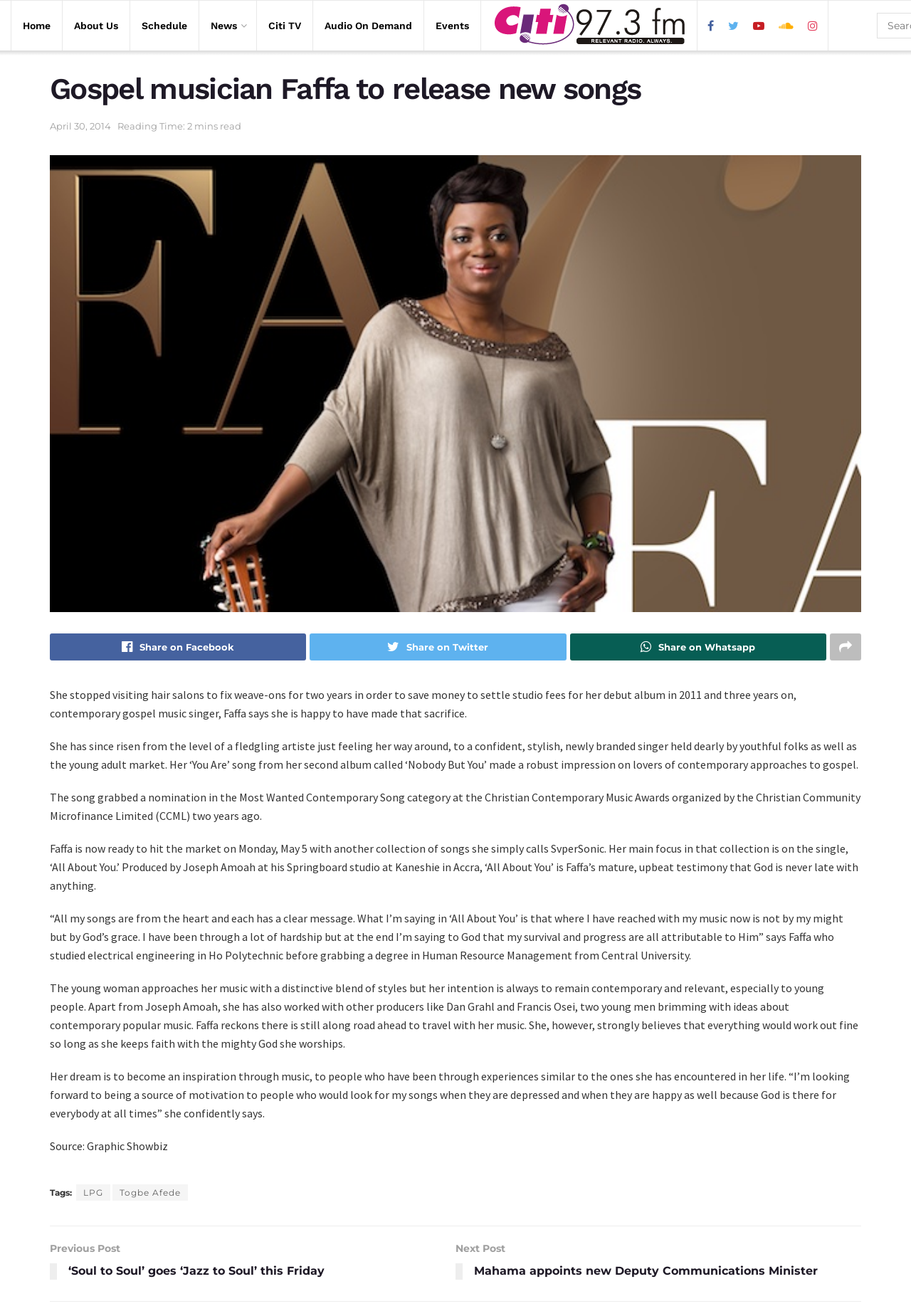Give a detailed account of the webpage, highlighting key information.

This webpage is about a news article from Citi 97.3 FM, a radio station. At the top, there are several links to different sections of the website, including "Home", "About Us", "Schedule", and "News". To the right of these links, there is a logo of Citi 97.3 FM, accompanied by an image and several social media links.

Below the top navigation bar, there is a heading that reads "Gospel musician Faffa to release new songs". Underneath this heading, there is a link to the article's publication date, "April 30, 2014", and a note indicating that the article takes 2 minutes to read.

The main content of the article is divided into several paragraphs, which describe the story of Faffa, a gospel musician who has released new songs. The article includes quotes from Faffa, discussing her music and her faith. There are also several links to share the article on social media platforms.

To the right of the article, there are links to previous and next posts, including "‘Soul to Soul’ goes ‘Jazz to Soul’ this Friday" and "Mahama appoints new Deputy Communications Minister". At the bottom of the page, there is a note indicating the source of the article, "Graphic Showbiz", and a list of tags related to the article.